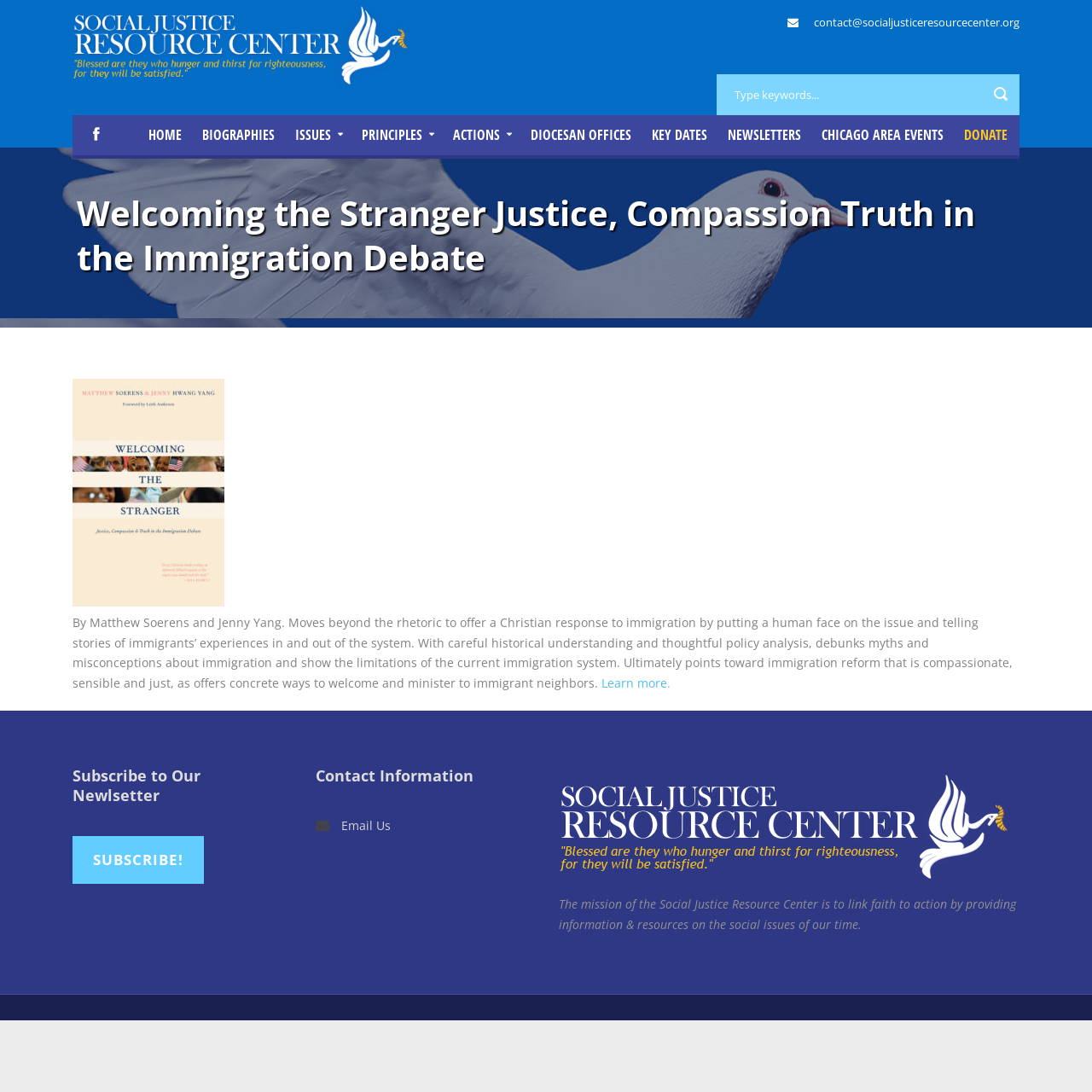Based on the element description "Chicago Area Events", predict the bounding box coordinates of the UI element.

[0.745, 0.106, 0.875, 0.142]